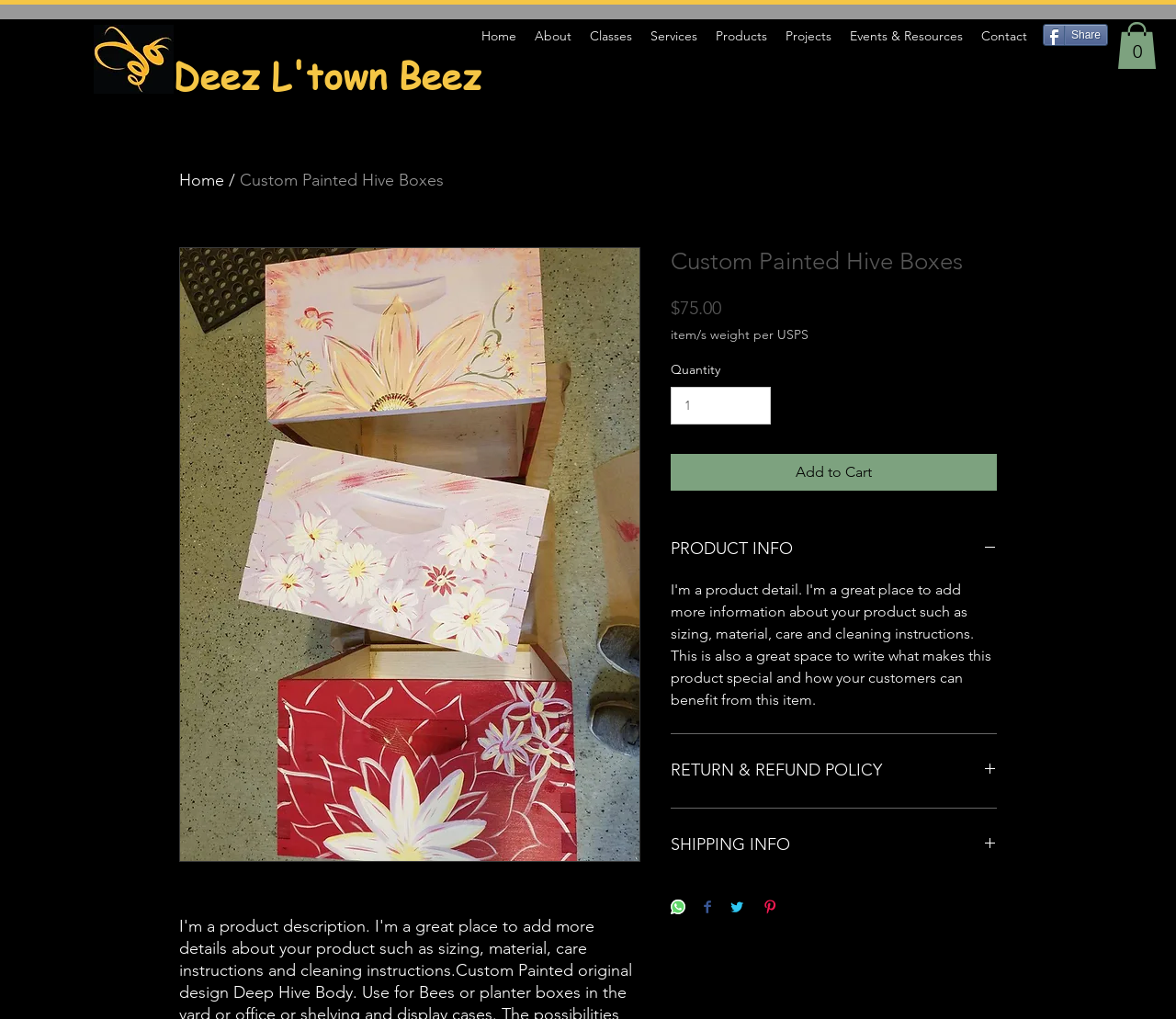Locate the bounding box coordinates for the element described below: "Products". The coordinates must be four float values between 0 and 1, formatted as [left, top, right, bottom].

[0.601, 0.022, 0.66, 0.049]